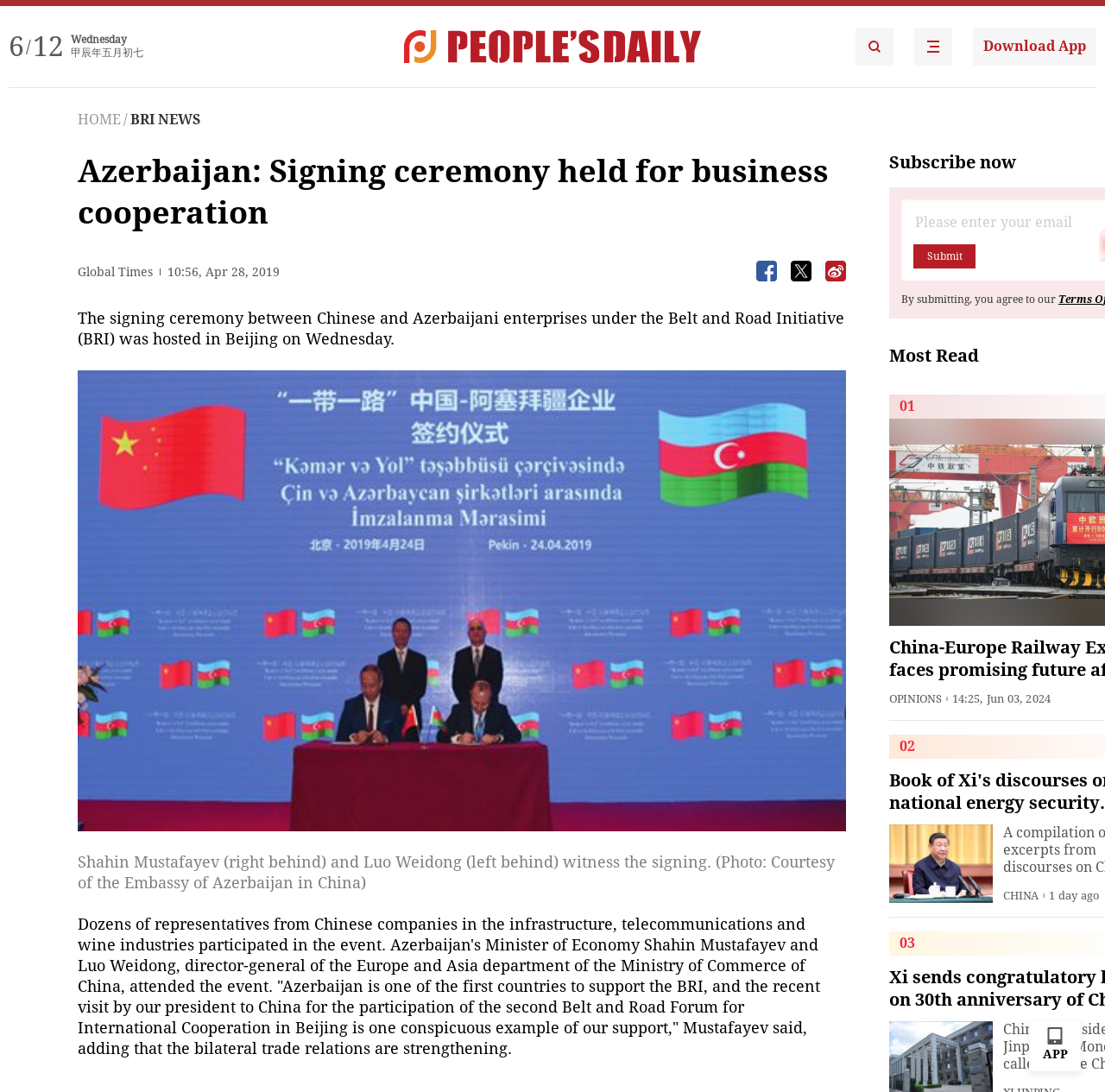Please provide the bounding box coordinates for the UI element as described: "alt="People's Daily English language App"". The coordinates must be four floats between 0 and 1, represented as [left, top, right, bottom].

[0.827, 0.025, 0.862, 0.06]